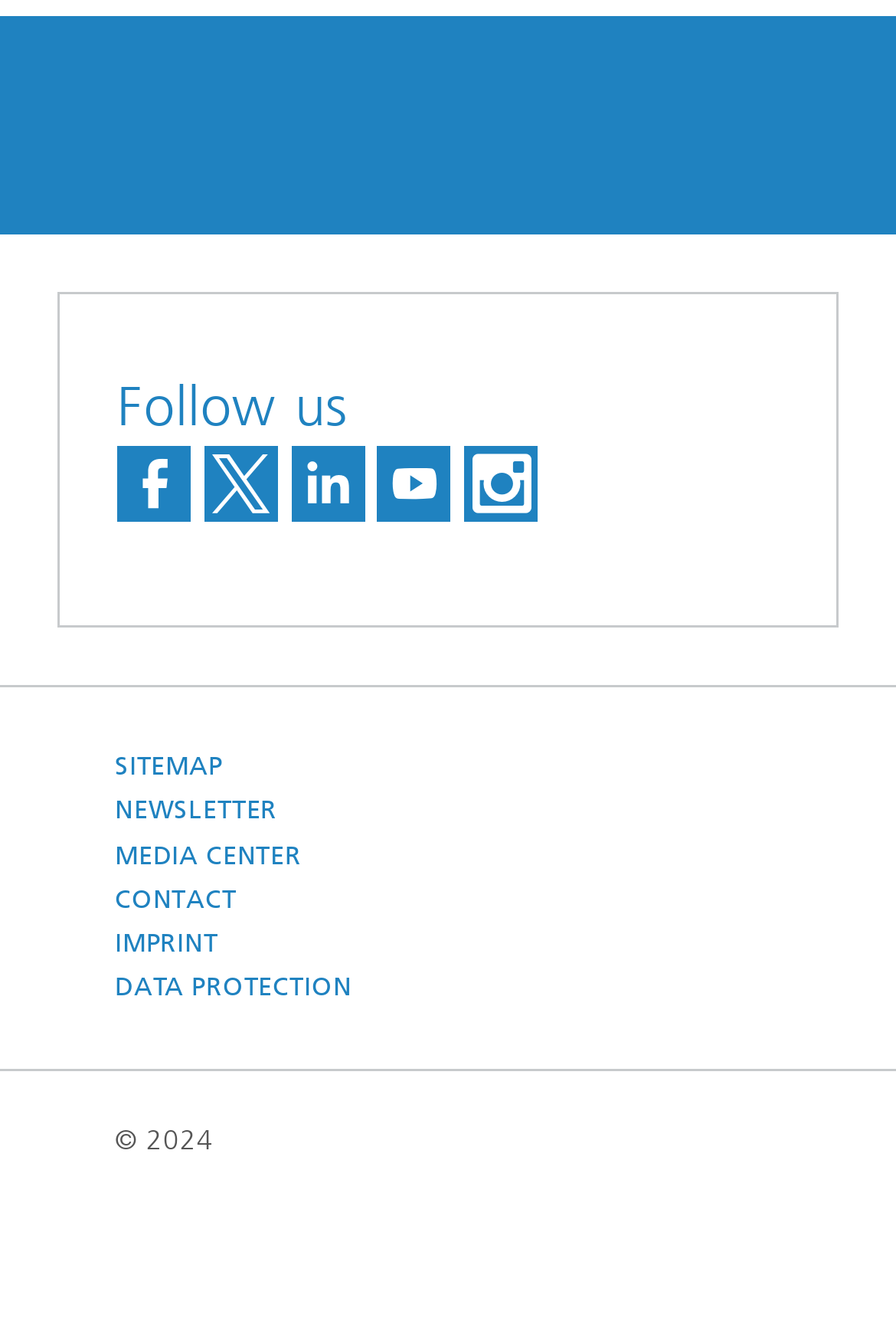Bounding box coordinates are specified in the format (top-left x, top-left y, bottom-right x, bottom-right y). All values are floating point numbers bounded between 0 and 1. Please provide the bounding box coordinate of the region this sentence describes: title="Visit us on Instagram"

[0.518, 0.337, 0.6, 0.394]